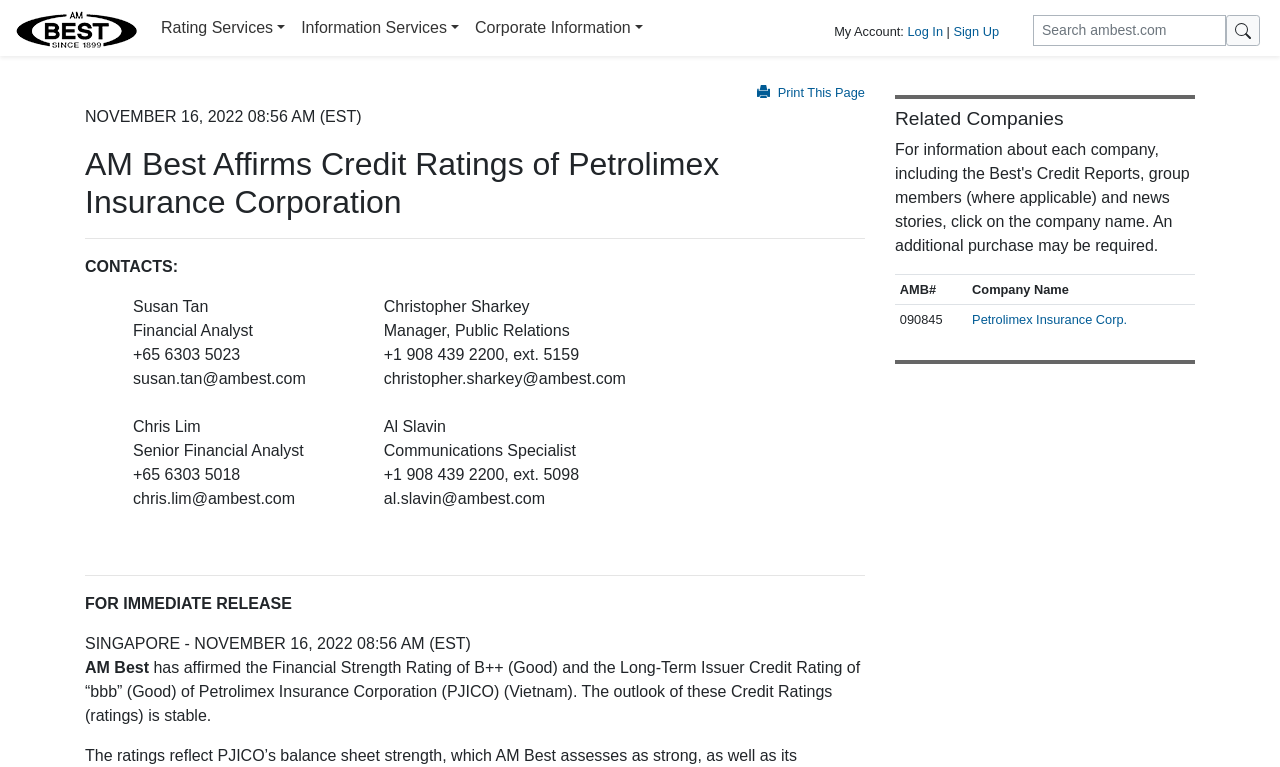Find the bounding box coordinates for the area that should be clicked to accomplish the instruction: "Log In".

[0.709, 0.031, 0.737, 0.05]